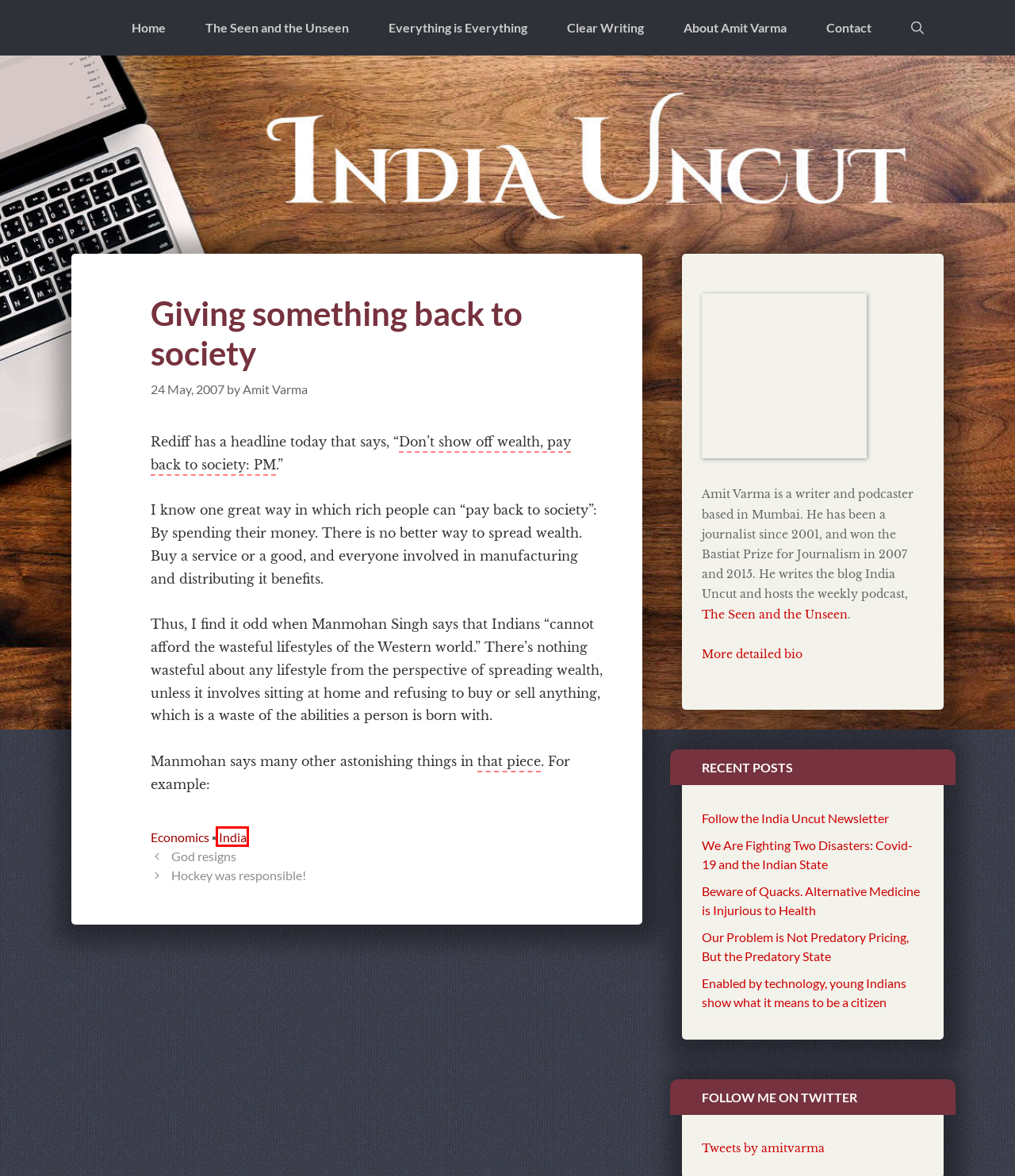You are given a webpage screenshot where a red bounding box highlights an element. Determine the most fitting webpage description for the new page that loads after clicking the element within the red bounding box. Here are the candidates:
A. The Art of Clear Writing - India Uncut
B. The Seen and the Unseen - a podcast by Amit Varma
C. Our Problem is Not Predatory Pricing, But the Predatory State - India Uncut
D. We Are Fighting Two Disasters: Covid-19 and the Indian State - India Uncut
E. Contact Amit Varma - India Uncut
F. God resigns - India Uncut
G. India Archives - India Uncut
H. Economics Archives - India Uncut

G